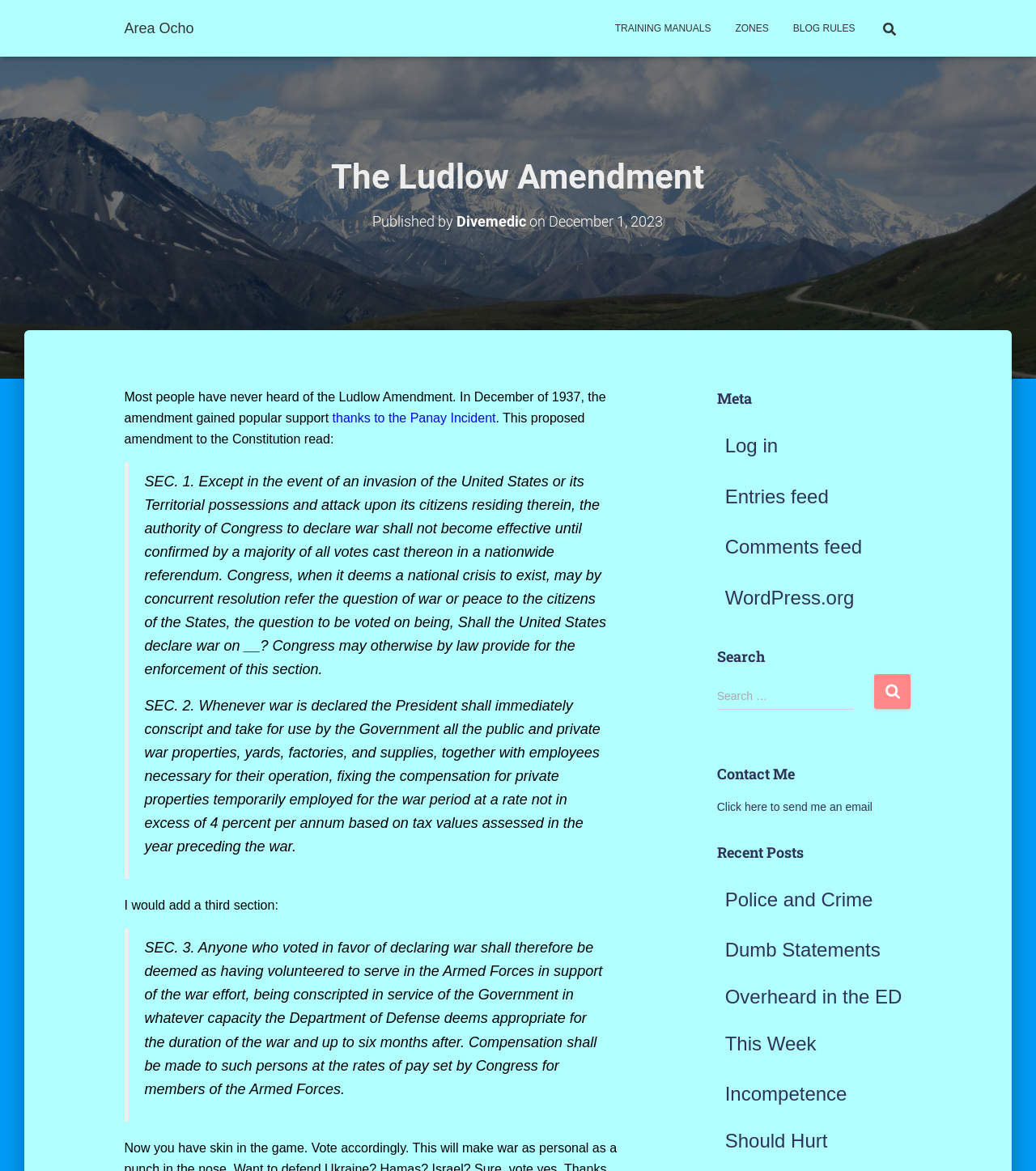With reference to the image, please provide a detailed answer to the following question: How many sections does the proposed amendment have?

The question is asking for the number of sections in the proposed amendment. By reading the blockquote text, we can see that there are three sections: SEC. 1, SEC. 2, and SEC. 3. Therefore, the answer is 'Three'.